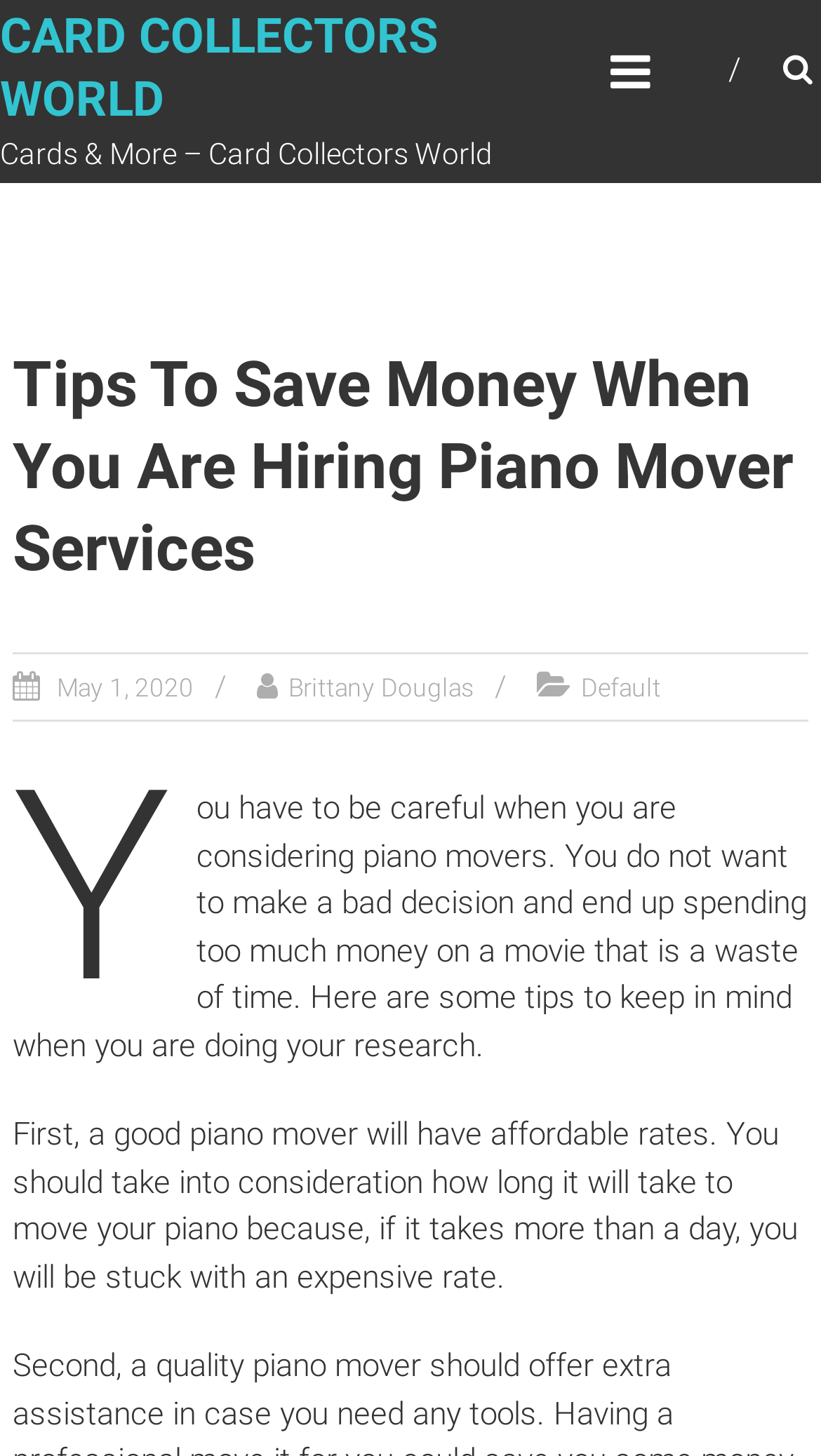Summarize the webpage in an elaborate manner.

The webpage is about "Tips To Save Money When You Are Hiring Piano Mover Services" and is part of the "Card Collectors World" website. At the top left of the page, there is a heading "CARD COLLECTORS WORLD" with a link to the website's homepage. Below this, there is a static text "Cards & More – Card Collectors World" and an image representing the website's logo.

Further down, there is a main heading "Tips To Save Money When You Are Hiring Piano Mover Services" that spans almost the entire width of the page. Below this heading, there are three links: "May 1, 2020" which indicates the date of publication, "Brittany Douglas" which is likely the author's name, and "Default" which might be a category or tag.

The main content of the page is divided into two paragraphs. The first paragraph advises readers to be cautious when selecting piano movers to avoid wasting money. The second paragraph provides a specific tip, suggesting that a good piano mover should have affordable rates and that the moving time should be considered to avoid expensive rates. These paragraphs are positioned below the links and occupy most of the page's width.